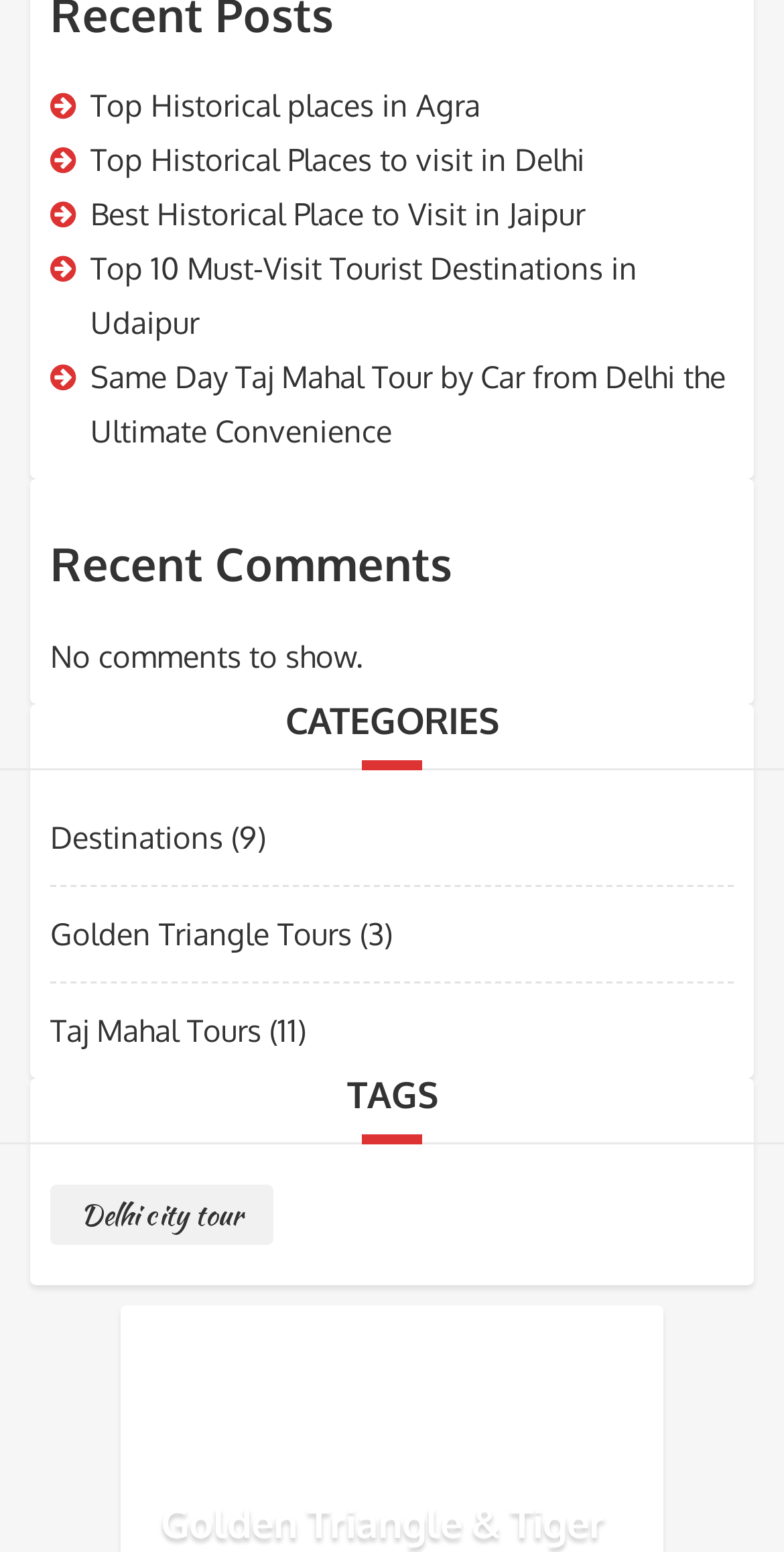Reply to the question below using a single word or brief phrase:
What is the price of the 'golden-triangle-&-tiger-safari-delhi-agra-jaipur-&-ranthambore-5D-4N' tour?

$88.00